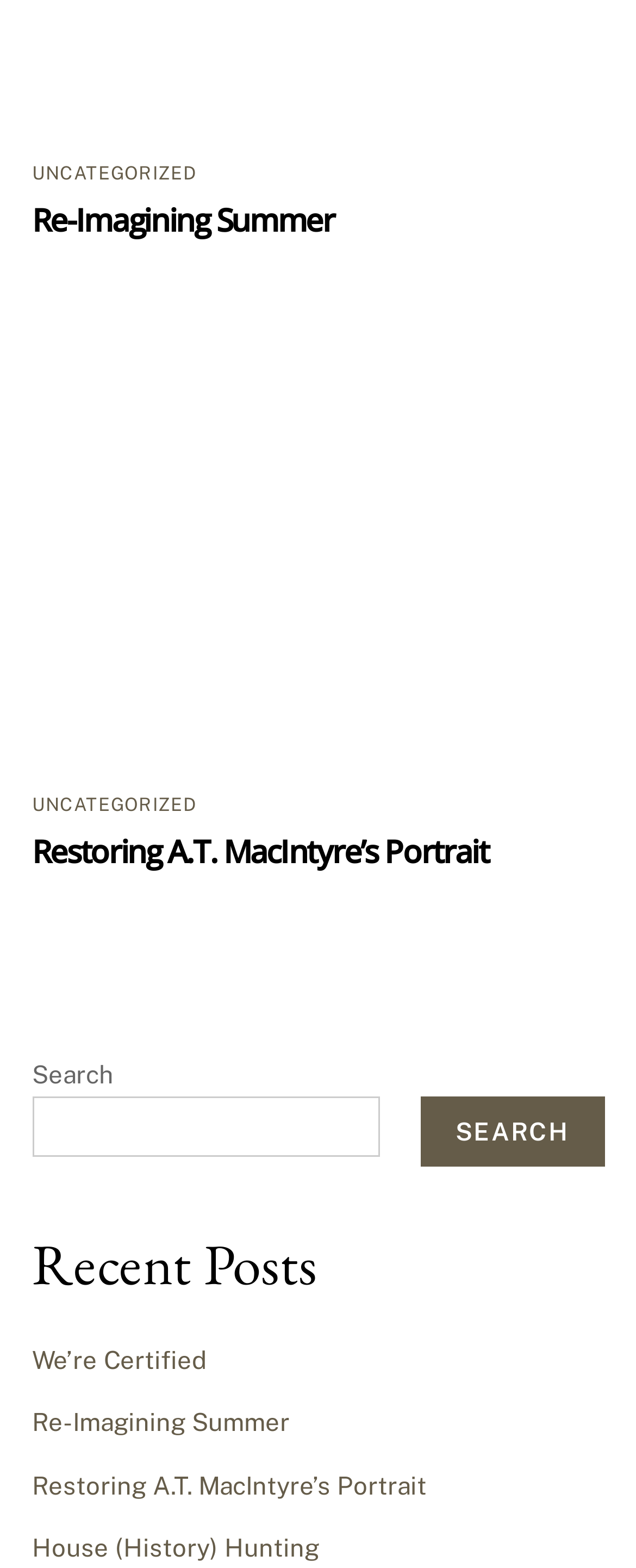Please provide a comprehensive response to the question based on the details in the image: What is the category of the second link?

The second link is identified by its link element with the text 'UNCATEGORIZED'. This link is located below the first article and has the category 'UNCATEGORIZED'.